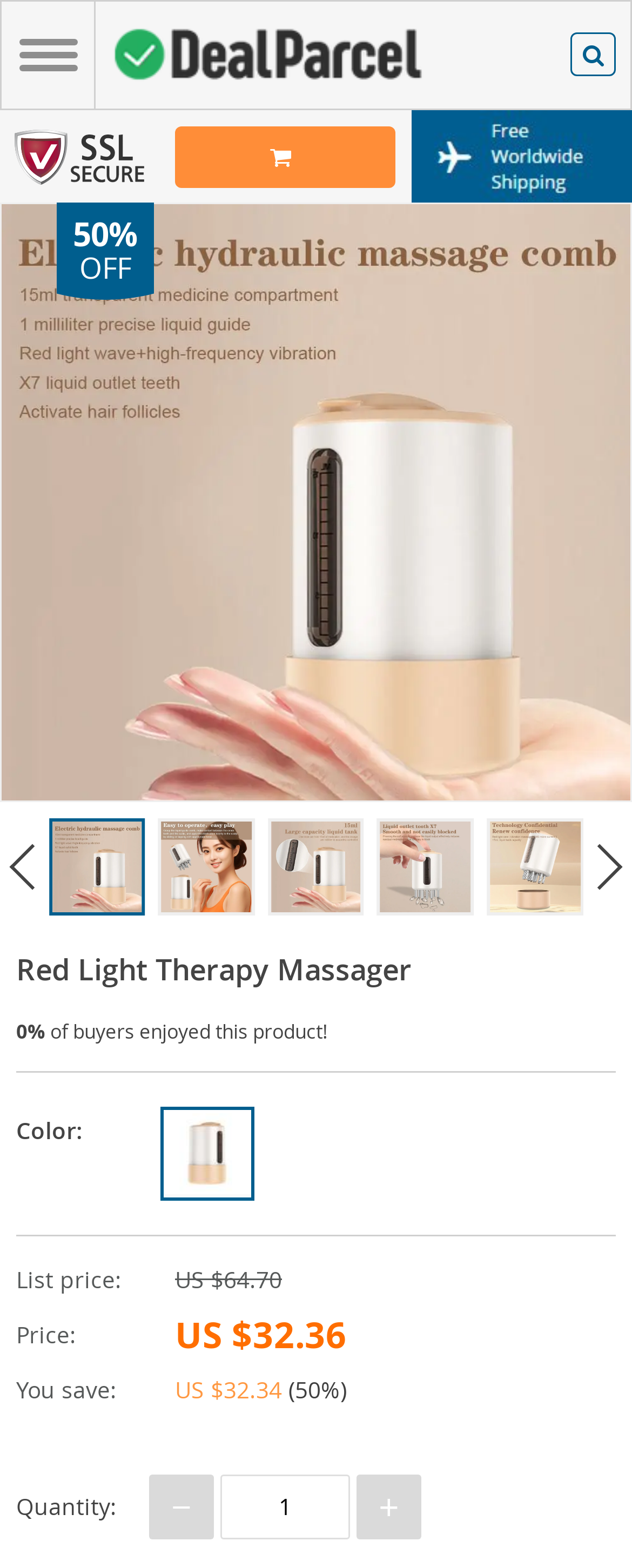What is the discount percentage?
Answer the question based on the image using a single word or a brief phrase.

50%